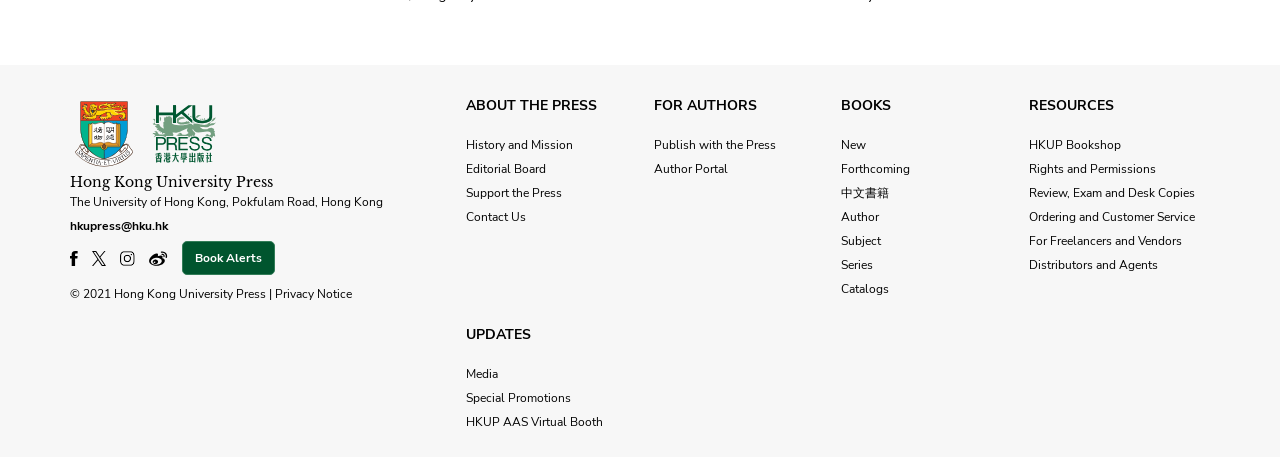Identify the bounding box coordinates for the UI element described as: "Rights and Permissions".

[0.804, 0.35, 0.941, 0.389]